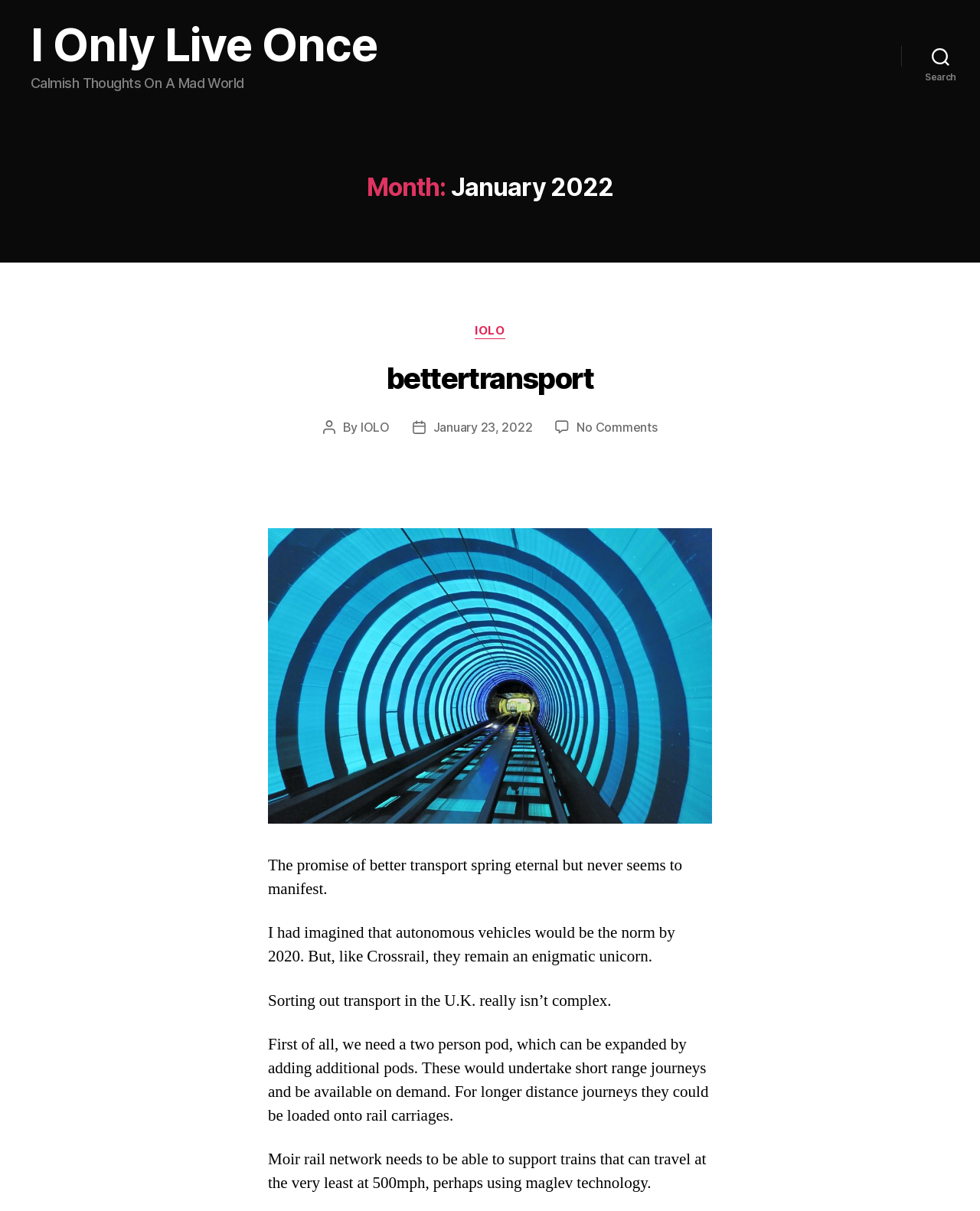Summarize the webpage with intricate details.

This webpage appears to be a blog post titled "bettertransport" dated January 23, 2022. At the top, there is a link to "I Only Live Once" and a static text "Calmish Thoughts On A Mad World". A search button is located at the top right corner.

Below the title, there is a header section that spans the entire width of the page. It contains a heading "Month: January 2022" and a subheading "Categories" with a link to "IOLO". There is also a heading "bettertransport" with a link to the same text.

To the right of the "Categories" subheading, there is a section with text "Post author" and "By" followed by a link to "IOLO". Next to it is a section with text "Post date" and a link to "January 23, 2022". Further to the right, there is a link to "No Comments on bettertransport".

Below the header section, there is a figure that takes up about half of the page width. Below the figure, there are five paragraphs of text. The first paragraph starts with "The promise of better transport spring eternal but never seems to manifest." The subsequent paragraphs discuss the idea of autonomous vehicles, sorting out transport in the UK, and the need for a high-speed rail network.